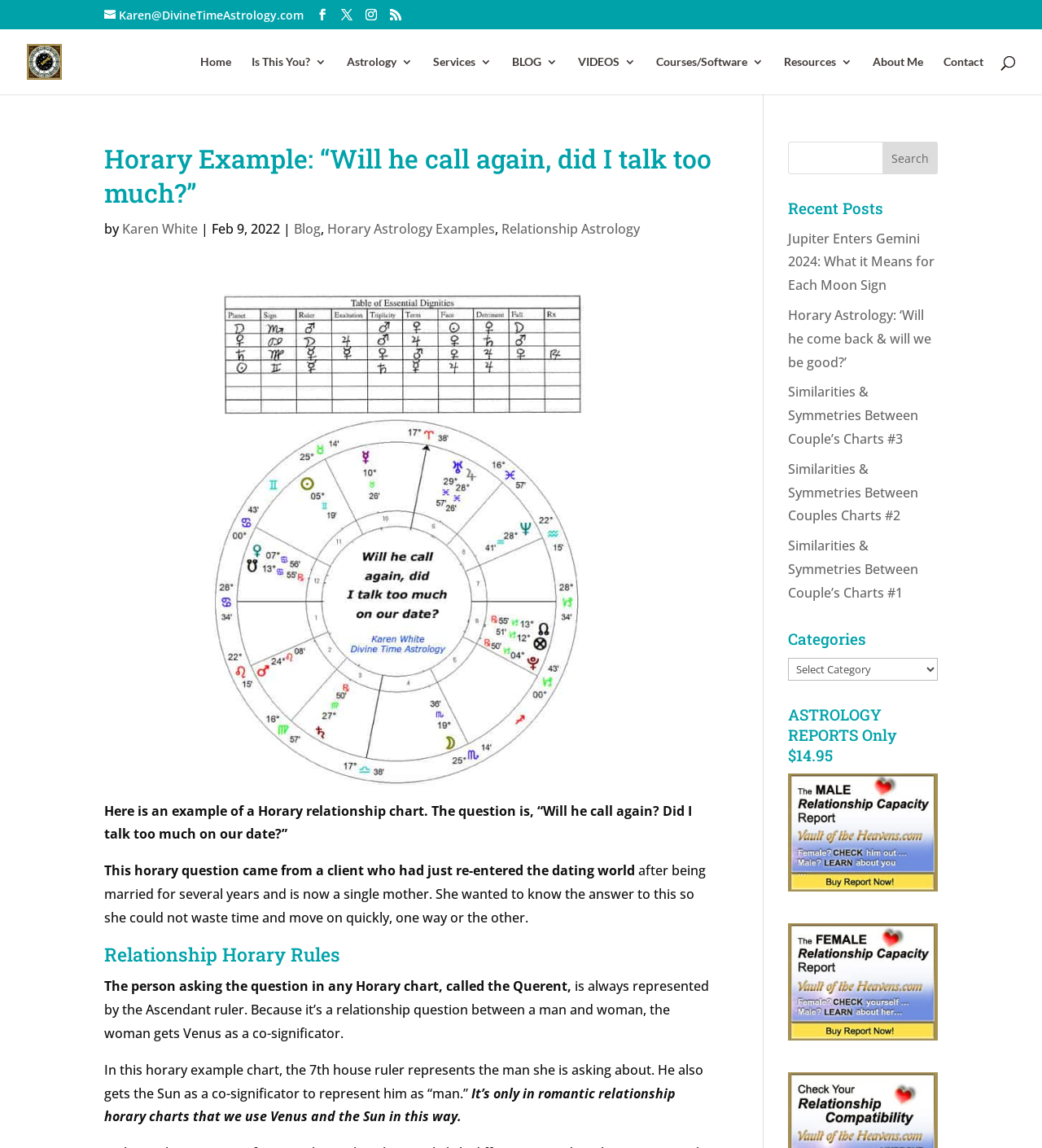Please specify the bounding box coordinates of the clickable section necessary to execute the following command: "Read the blog post 'Horary Astrology: ‘Will he come back & will we be good?’'".

[0.756, 0.267, 0.894, 0.323]